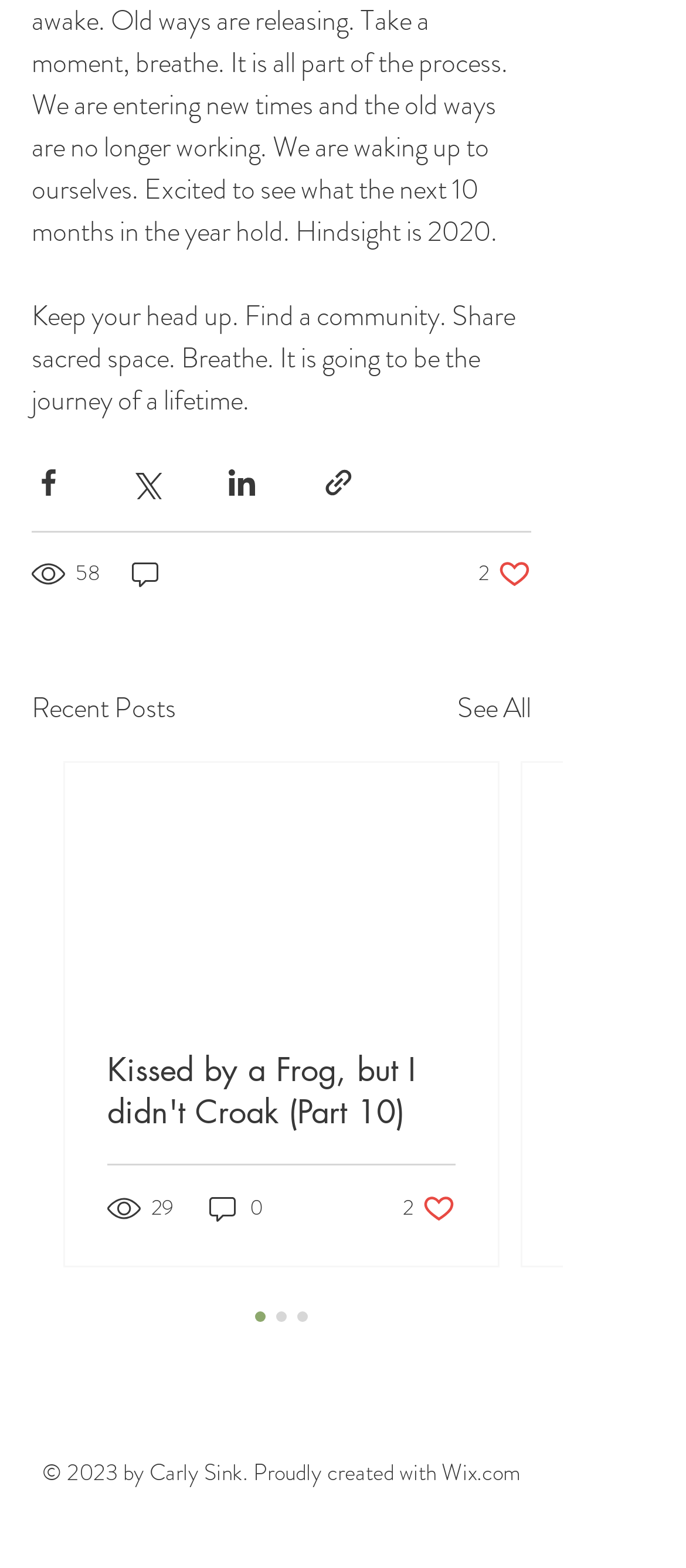What is the copyright information of this webpage?
Refer to the image and respond with a one-word or short-phrase answer.

2023 by Carly Sink